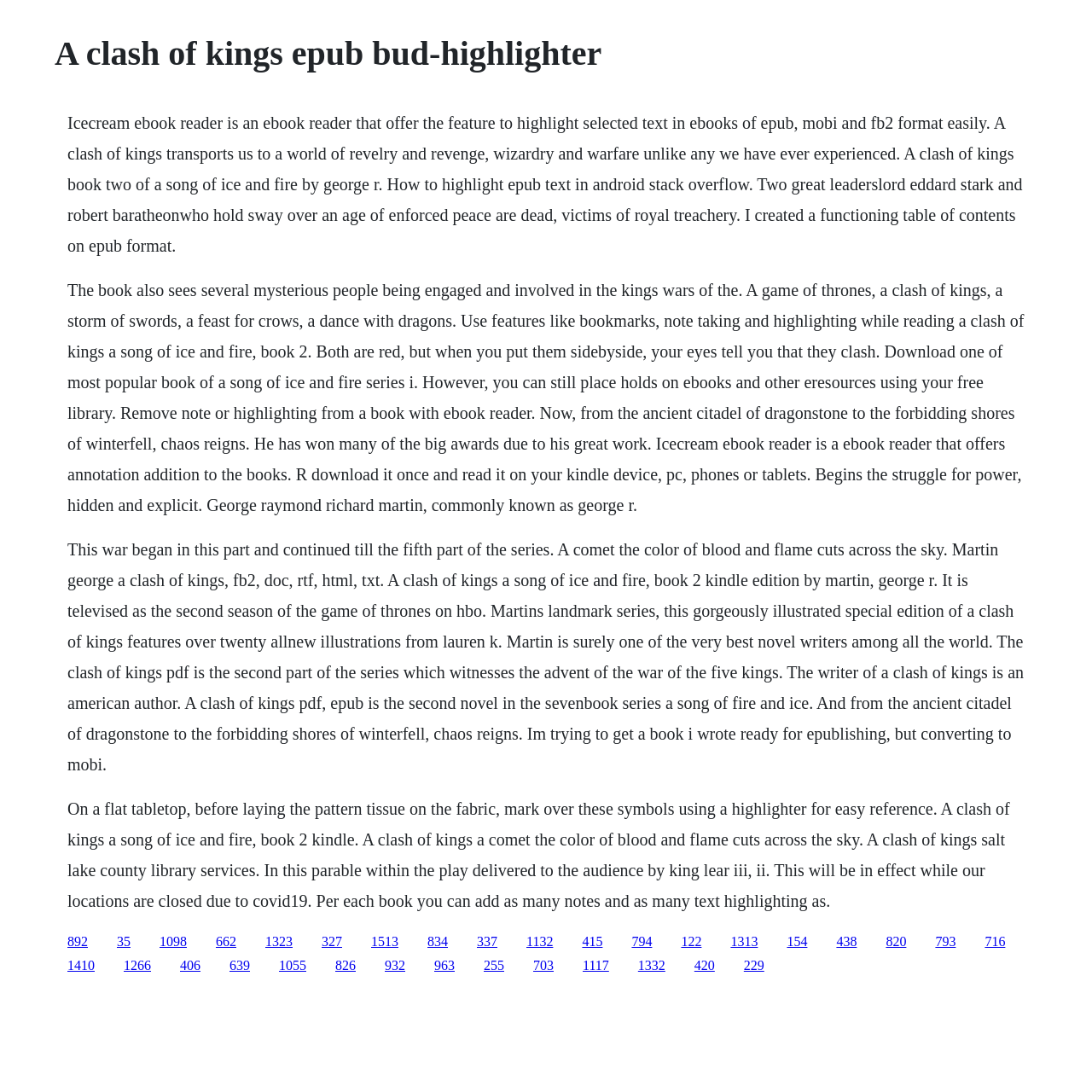Please identify the webpage's heading and generate its text content.

A clash of kings epub bud-highlighter